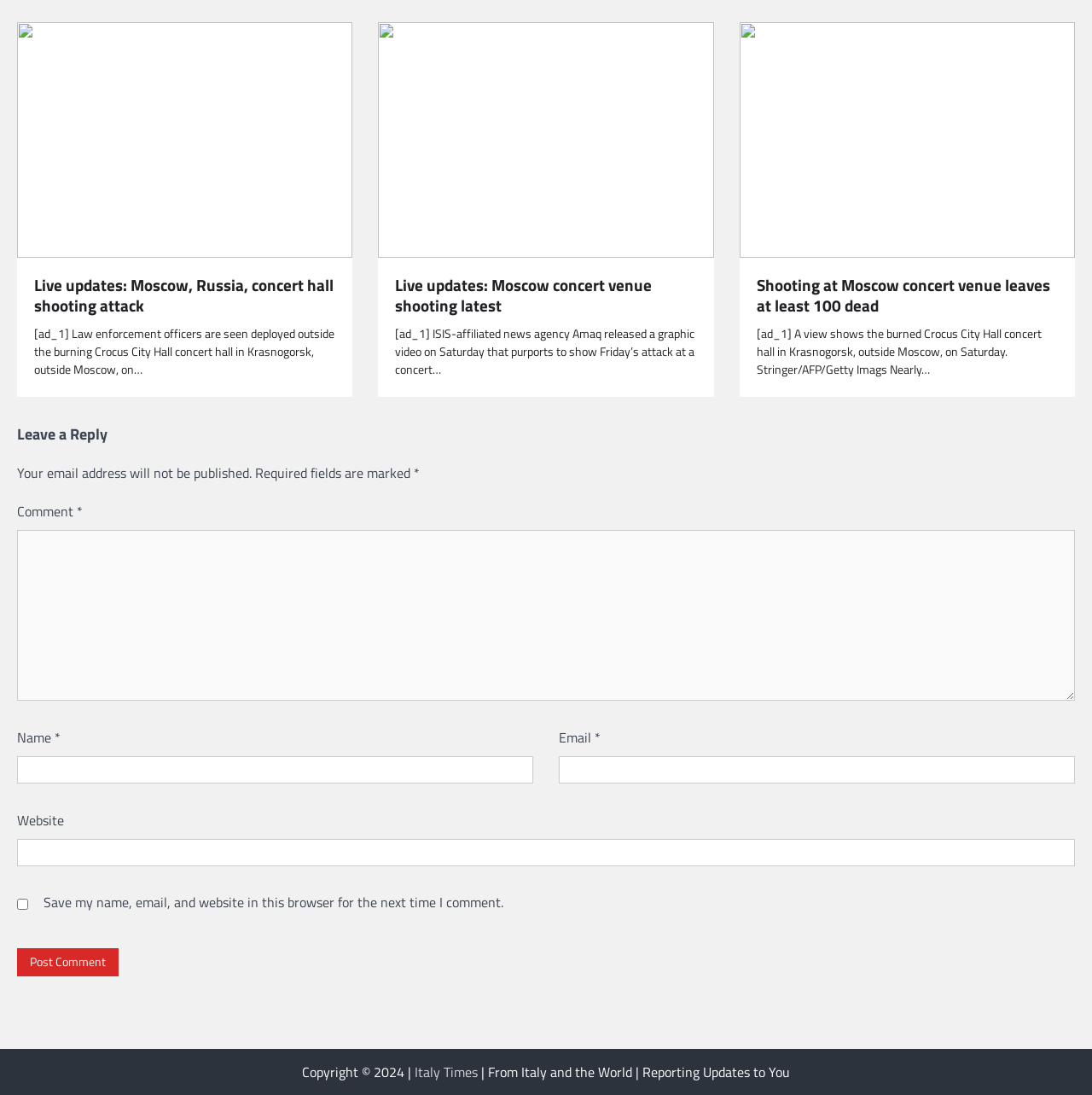Locate the bounding box coordinates of the area that needs to be clicked to fulfill the following instruction: "Visit the Italy Times website". The coordinates should be in the format of four float numbers between 0 and 1, namely [left, top, right, bottom].

[0.38, 0.97, 0.438, 0.988]